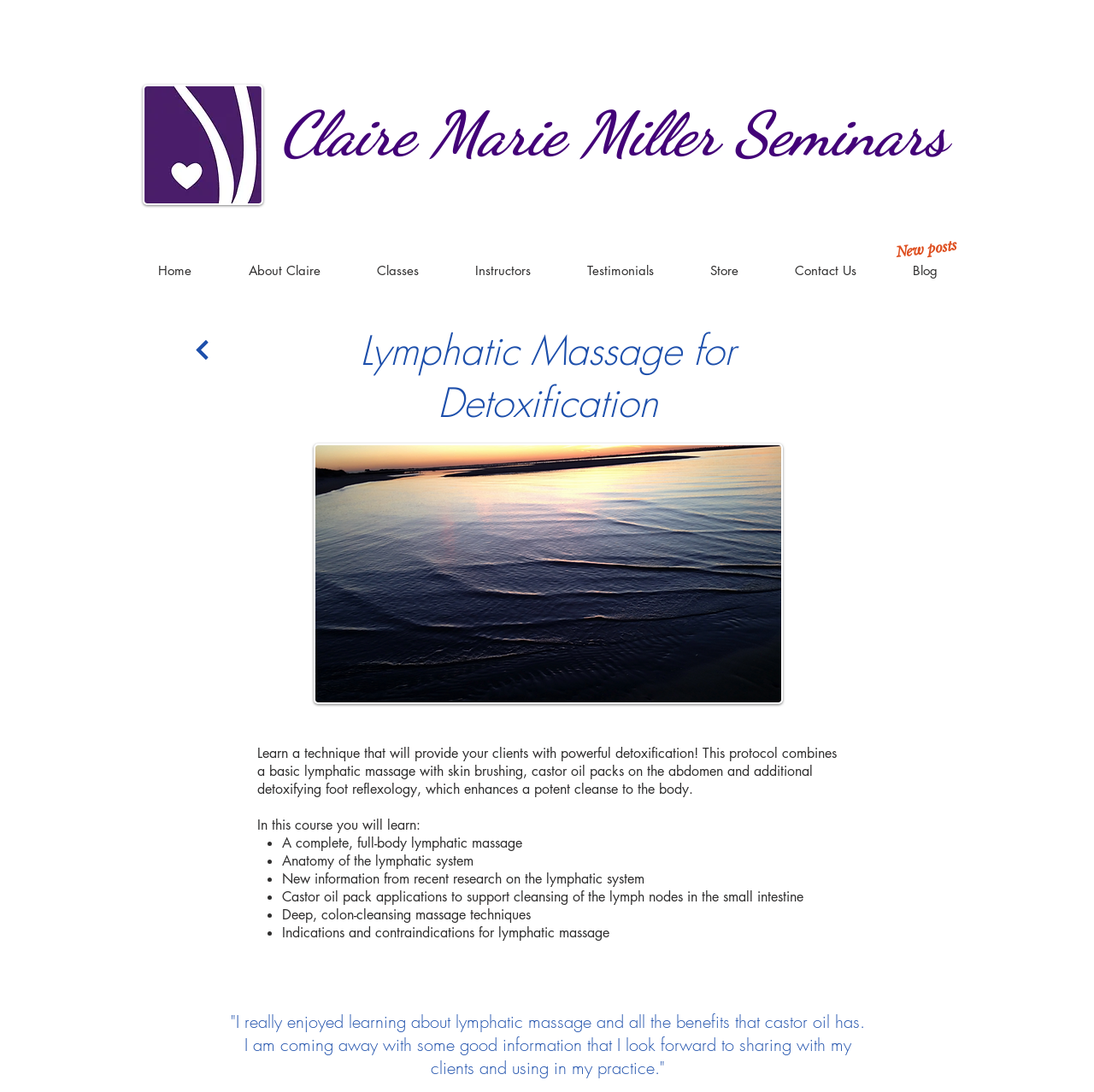Can you find the bounding box coordinates for the element that needs to be clicked to execute this instruction: "Click on the 'Contact Us' link"? The coordinates should be given as four float numbers between 0 and 1, i.e., [left, top, right, bottom].

[0.701, 0.229, 0.809, 0.266]